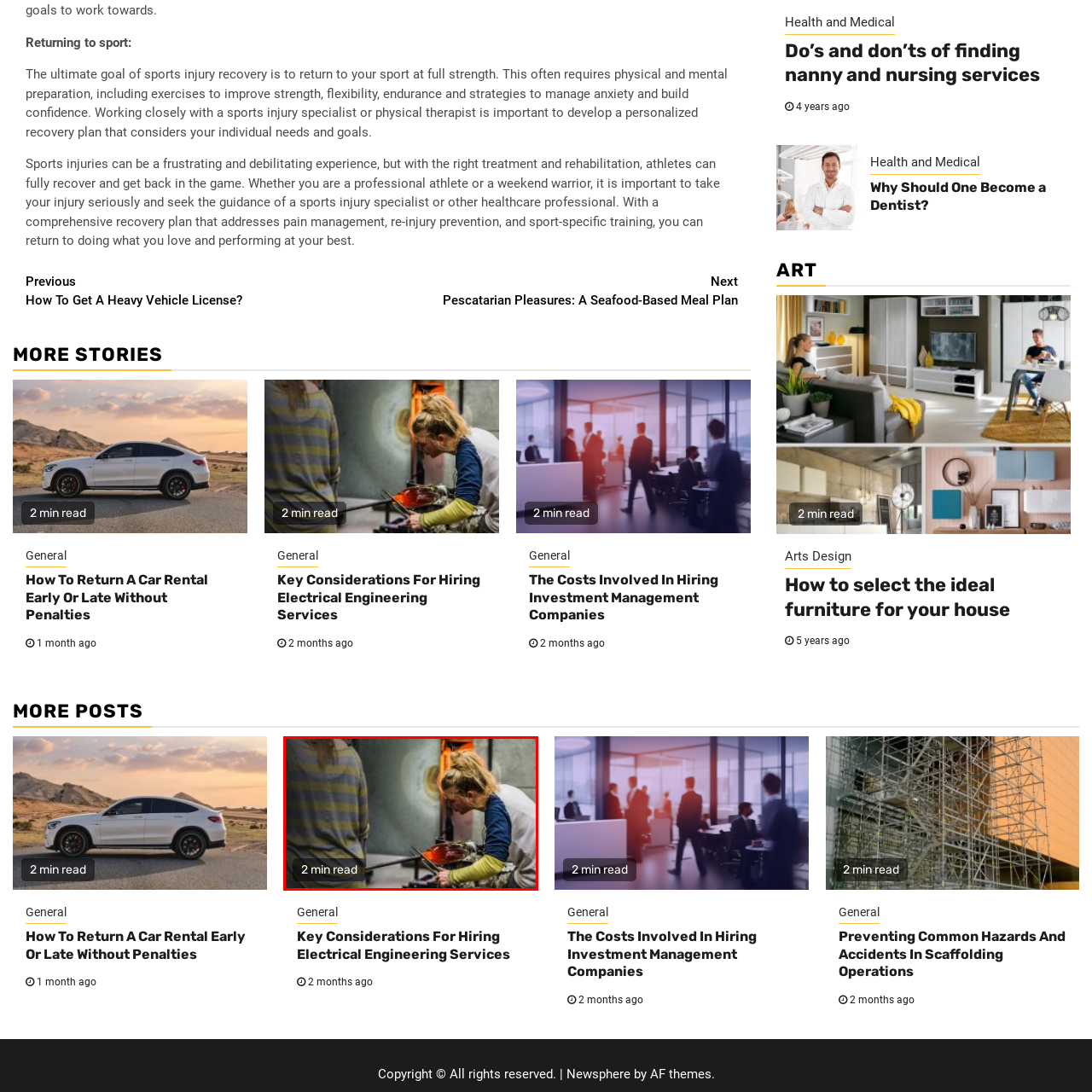Draft a detailed caption for the image located inside the red outline.

The image depicts a glass artist intently focused on shaping molten glass. Wearing a casual outfit with a striped sleeve, she works diligently, using specialized tools to manipulate the bright orange-red glass. In the background, another figure is present, possibly observing the technique. The atmosphere conveys a blend of creativity and craftsmanship, as the artist skillfully transforms raw materials into art. Accompanying the visual is the text "2 min read," suggesting that this image is part of a brief article or story, inviting the viewer to explore further into the topic related to glass art and its processes.